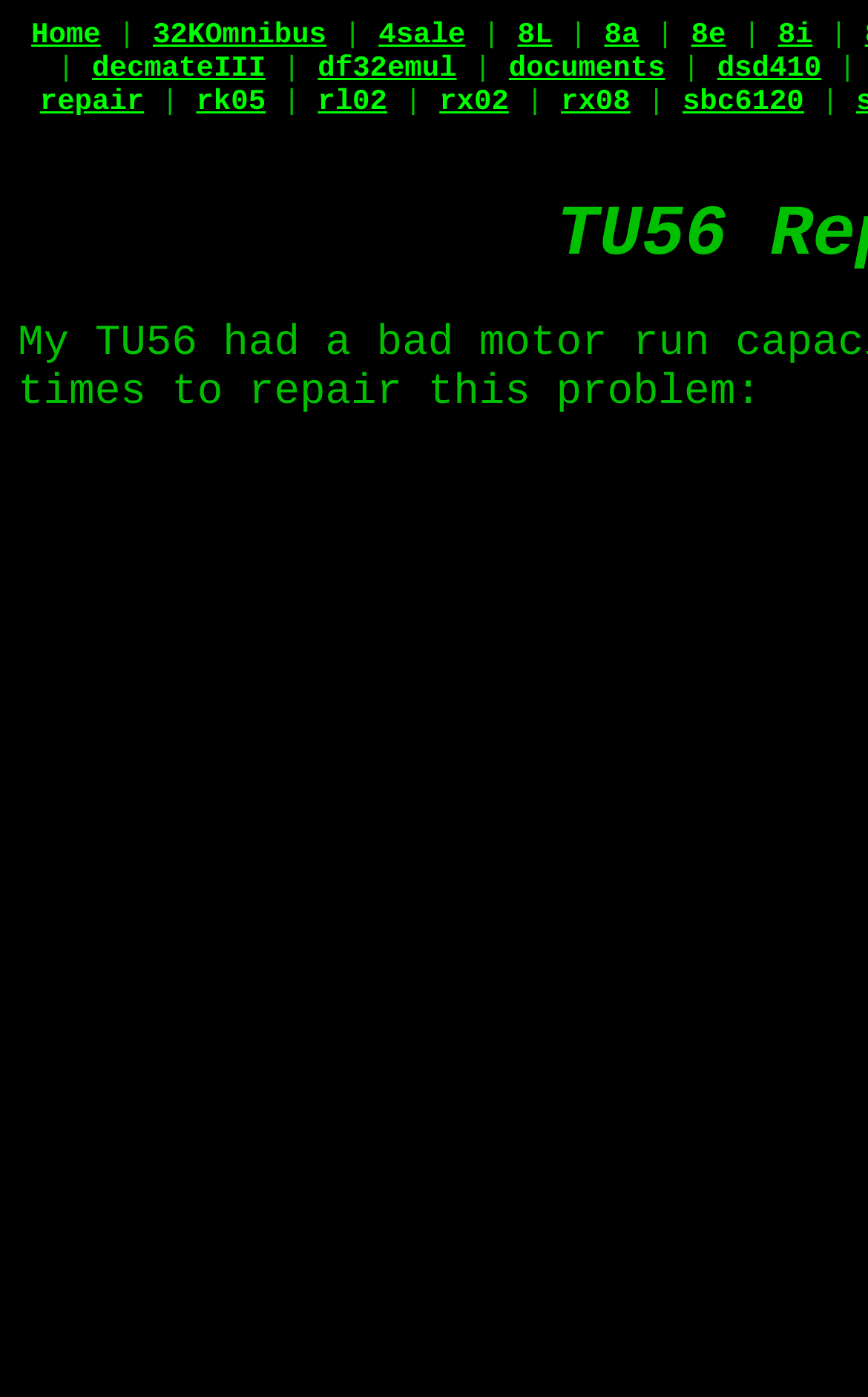Answer the question below in one word or phrase:
How many vertical sections are on the webpage?

3